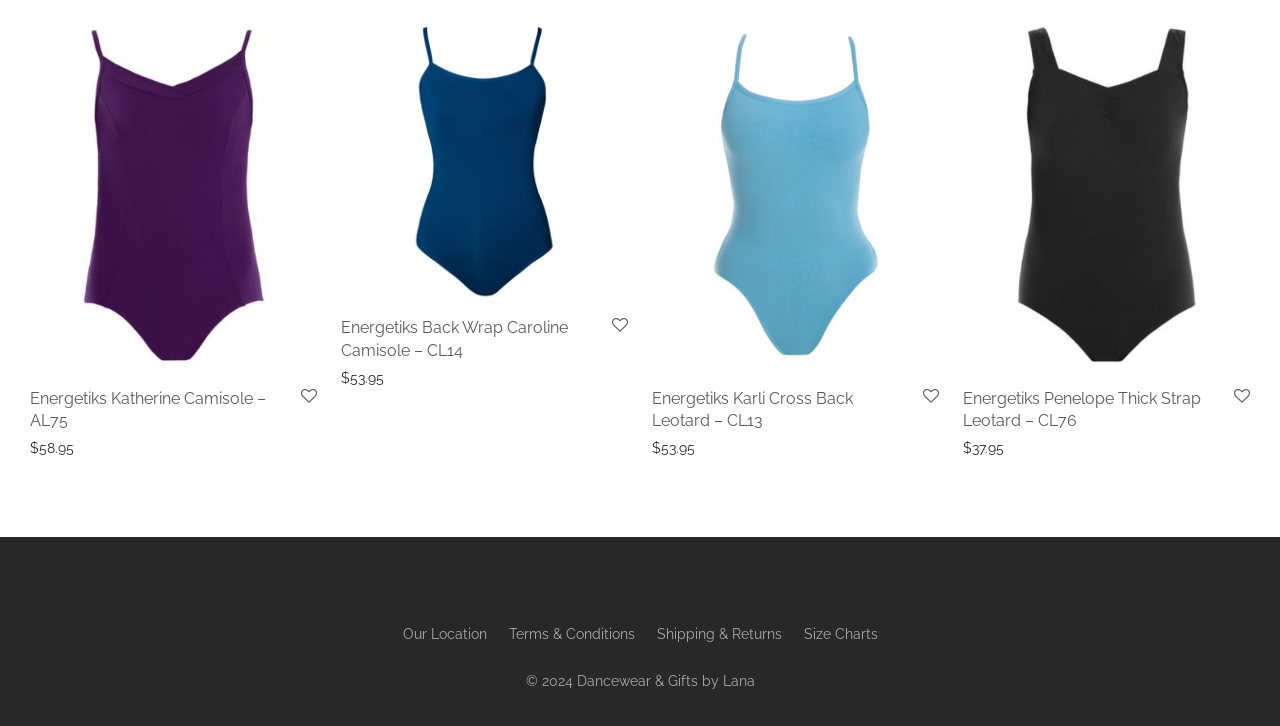How many links are there in the footer section?
Using the visual information from the image, give a one-word or short-phrase answer.

5